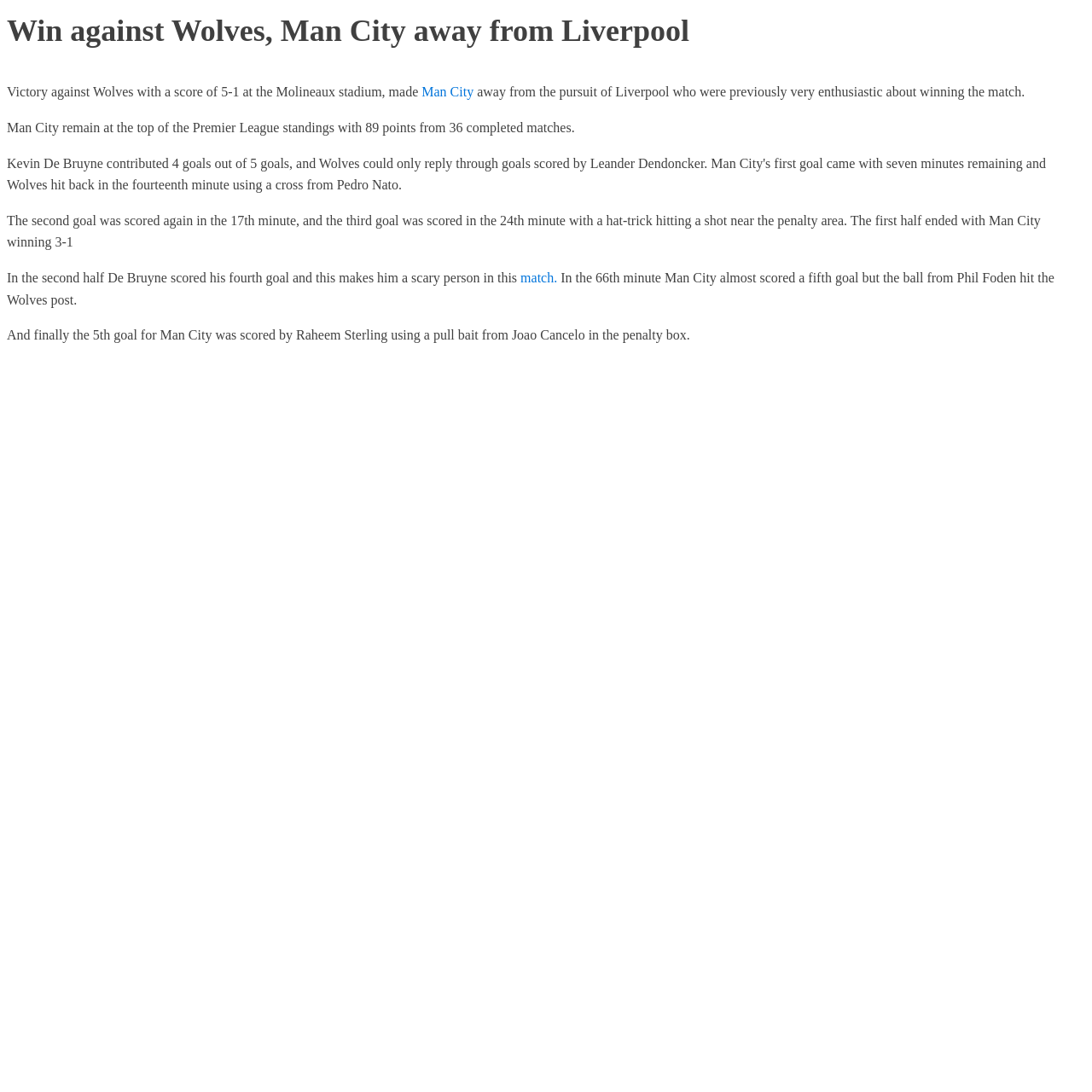Using the provided description match., find the bounding box coordinates for the UI element. Provide the coordinates in (top-left x, top-left y, bottom-right x, bottom-right y) format, ensuring all values are between 0 and 1.

[0.477, 0.248, 0.51, 0.261]